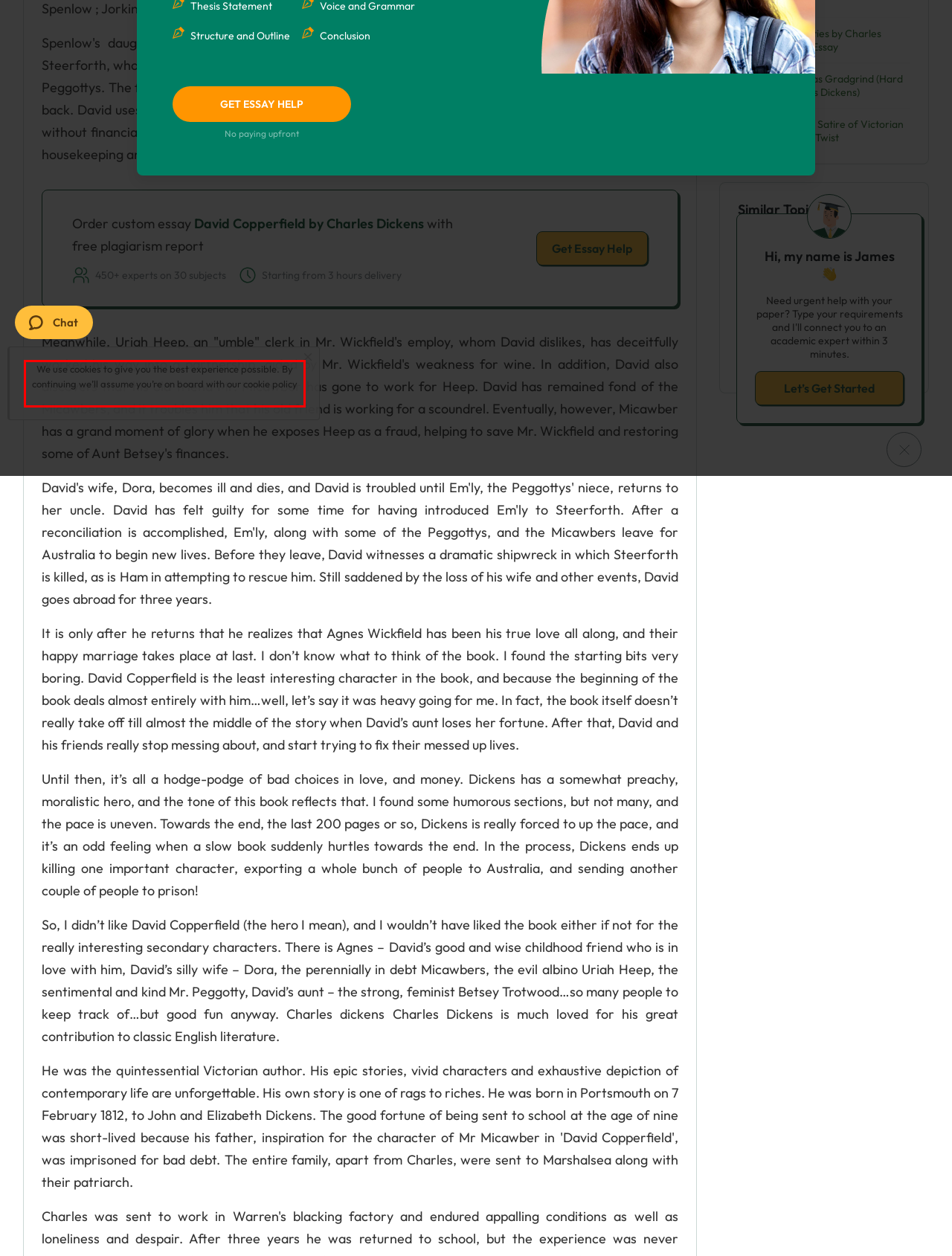You are presented with a screenshot containing a red rectangle. Extract the text found inside this red bounding box.

We use cookies to give you the best experience possible. By continuing we’ll assume you’re on board with our cookie policy